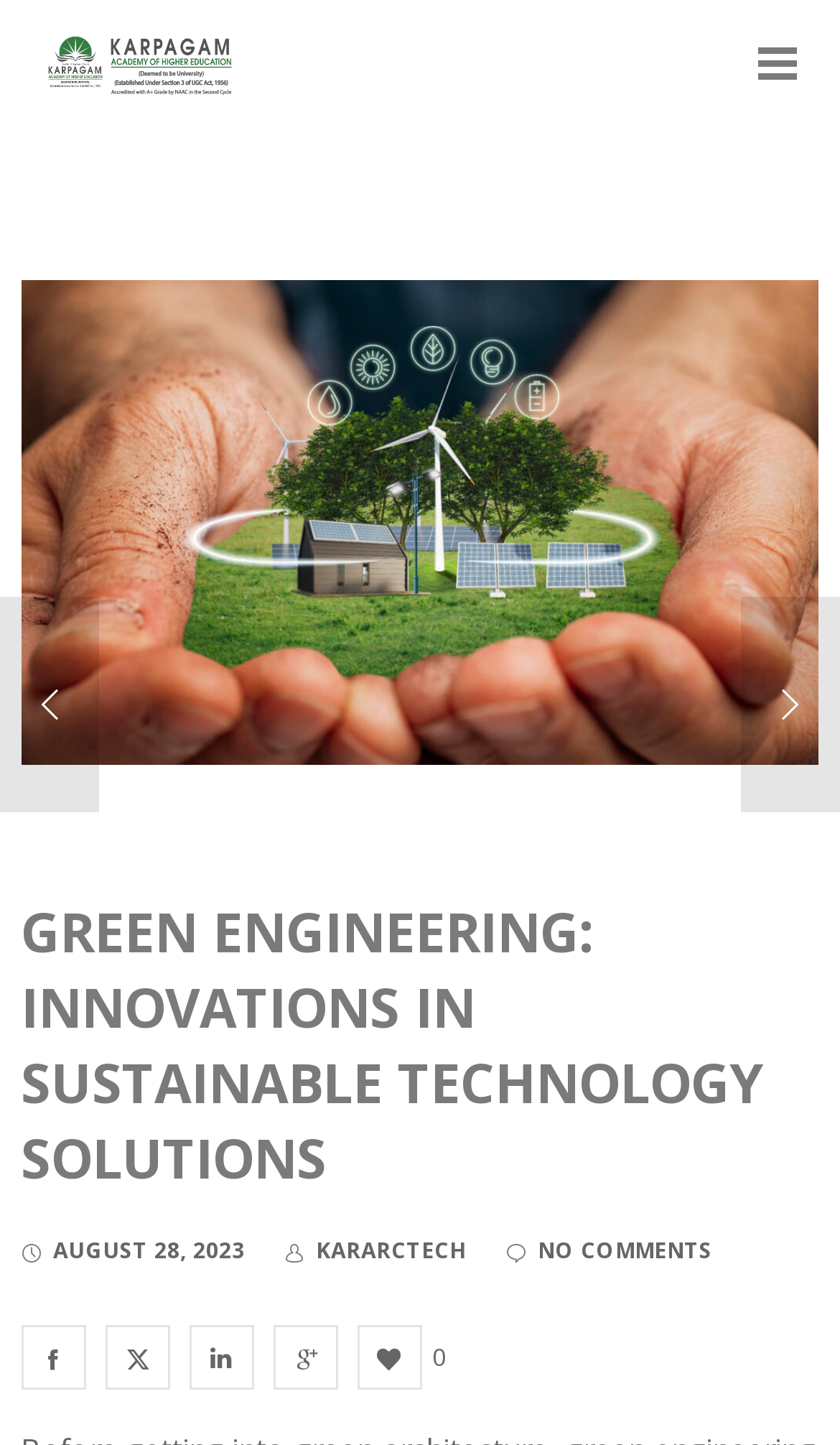Please predict the bounding box coordinates (top-left x, top-left y, bottom-right x, bottom-right y) for the UI element in the screenshot that fits the description: kararctech

[0.338, 0.855, 0.556, 0.876]